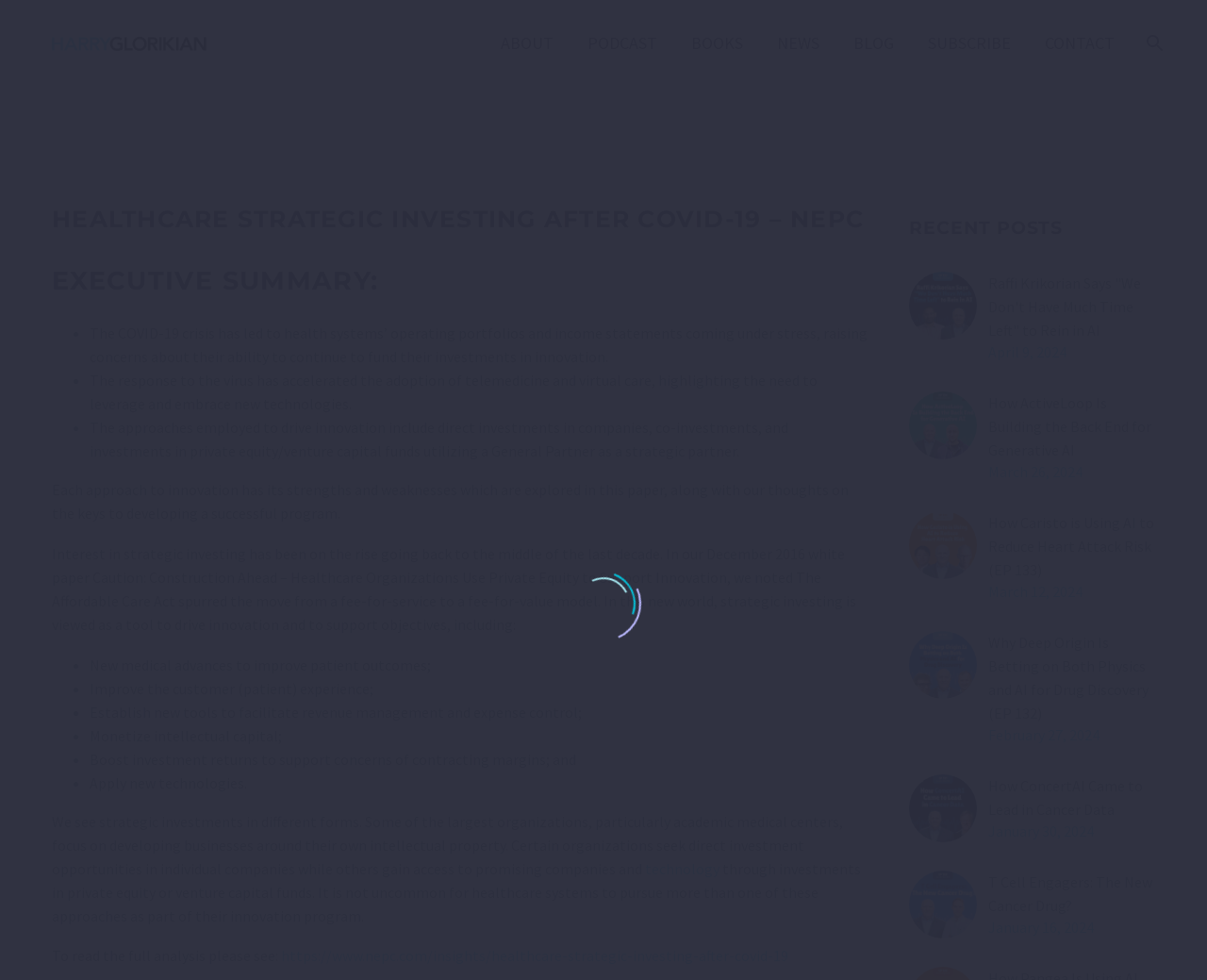Please identify the bounding box coordinates of the area that needs to be clicked to follow this instruction: "Read the full analysis".

[0.233, 0.966, 0.653, 0.985]